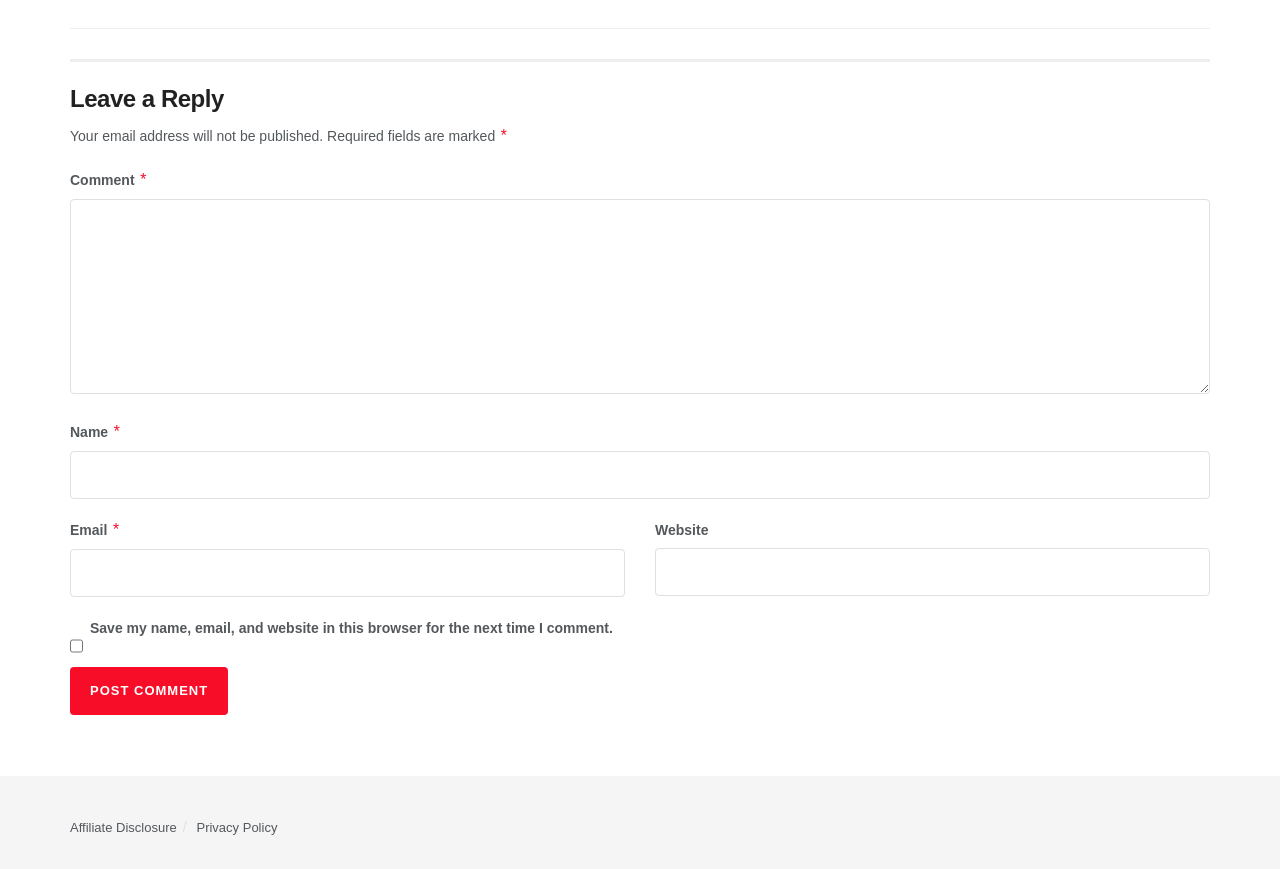How many required fields are there? Using the information from the screenshot, answer with a single word or phrase.

3